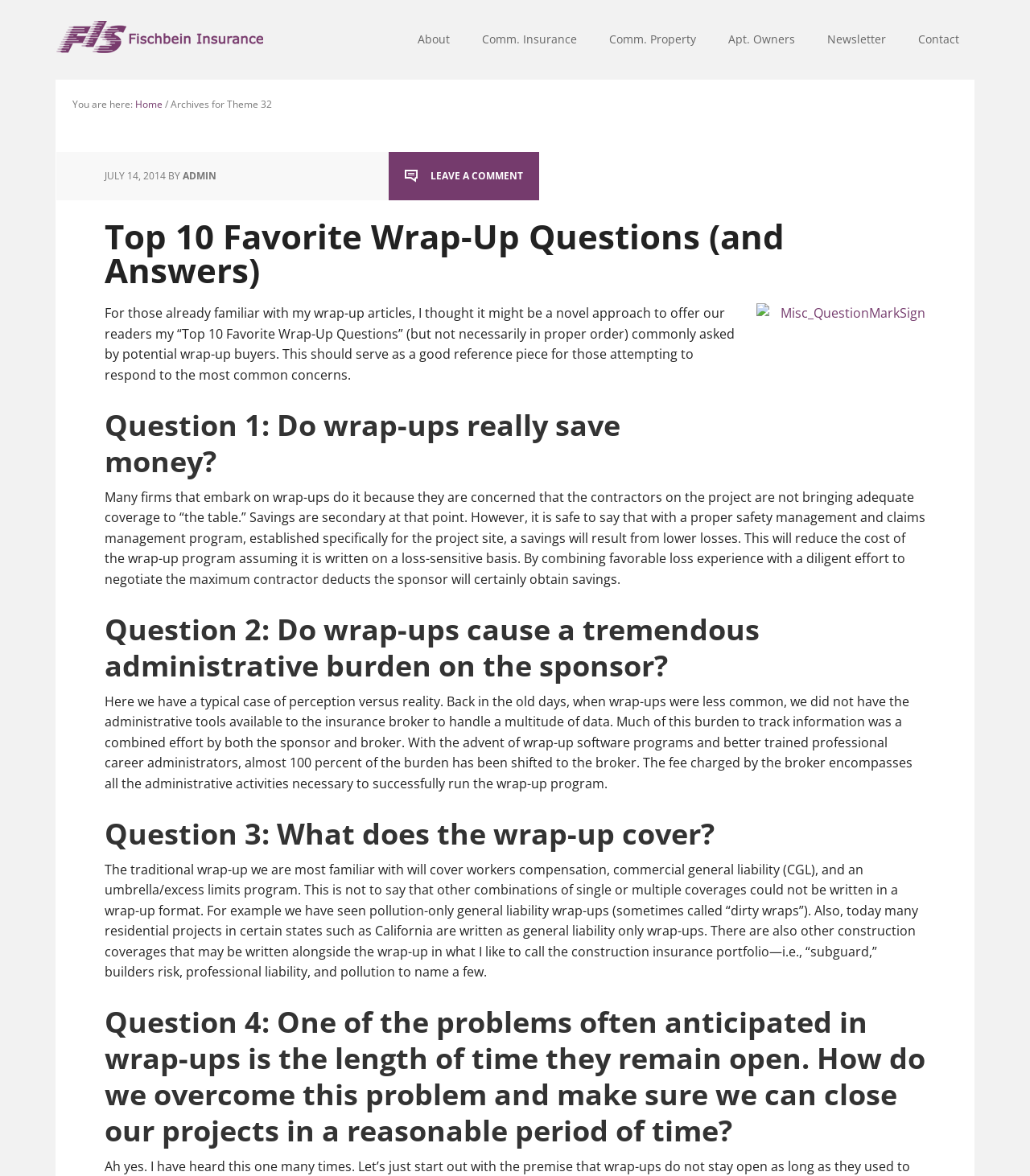Who is the author of the article?
Using the image as a reference, answer the question with a short word or phrase.

ADMIN